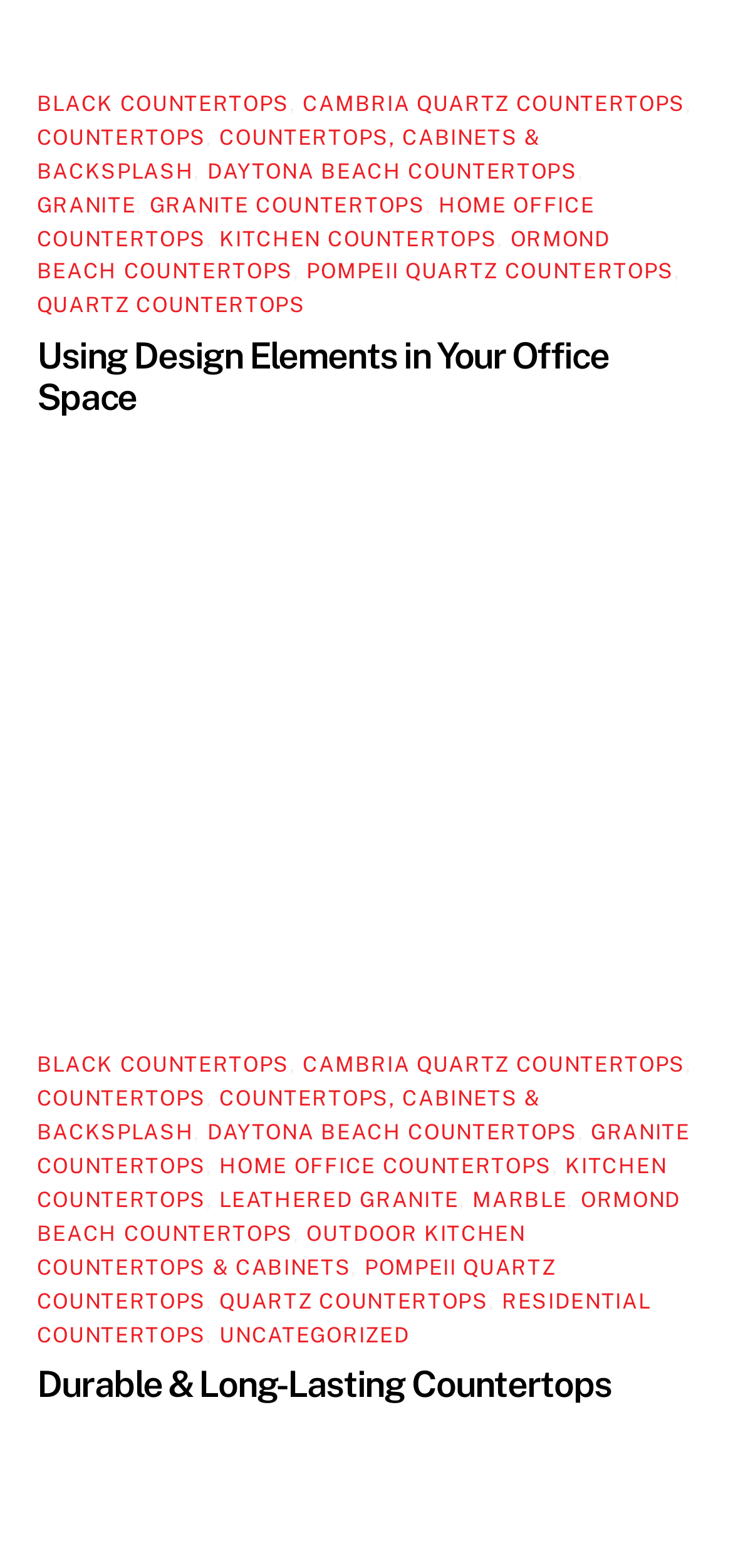Locate the bounding box coordinates of the element to click to perform the following action: 'Visit the showroom'. The coordinates should be given as four float values between 0 and 1, in the form of [left, top, right, bottom].

[0.05, 0.797, 0.922, 0.817]